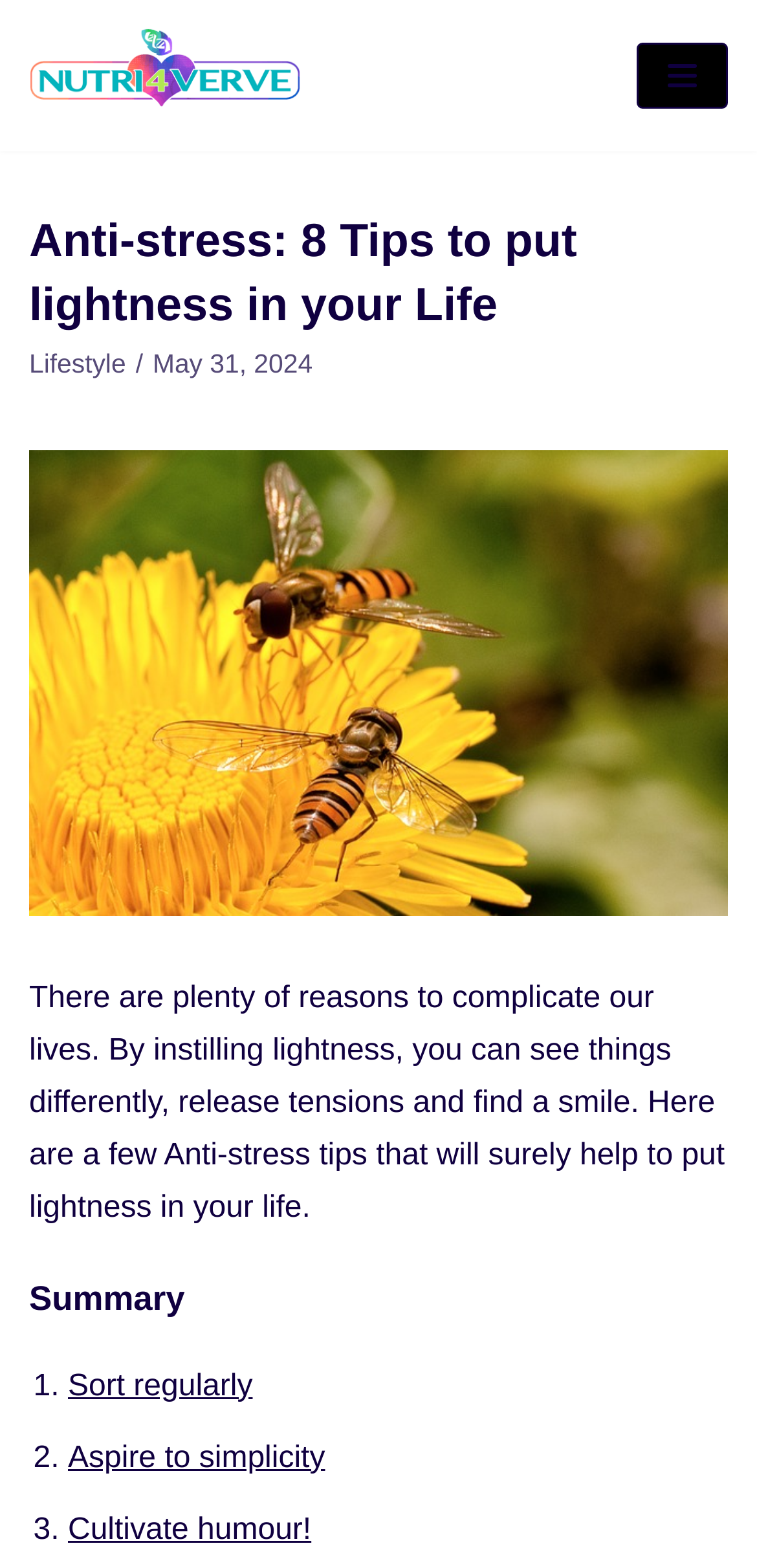Please give a concise answer to this question using a single word or phrase: 
What is the name of the website?

Nutri4Verve